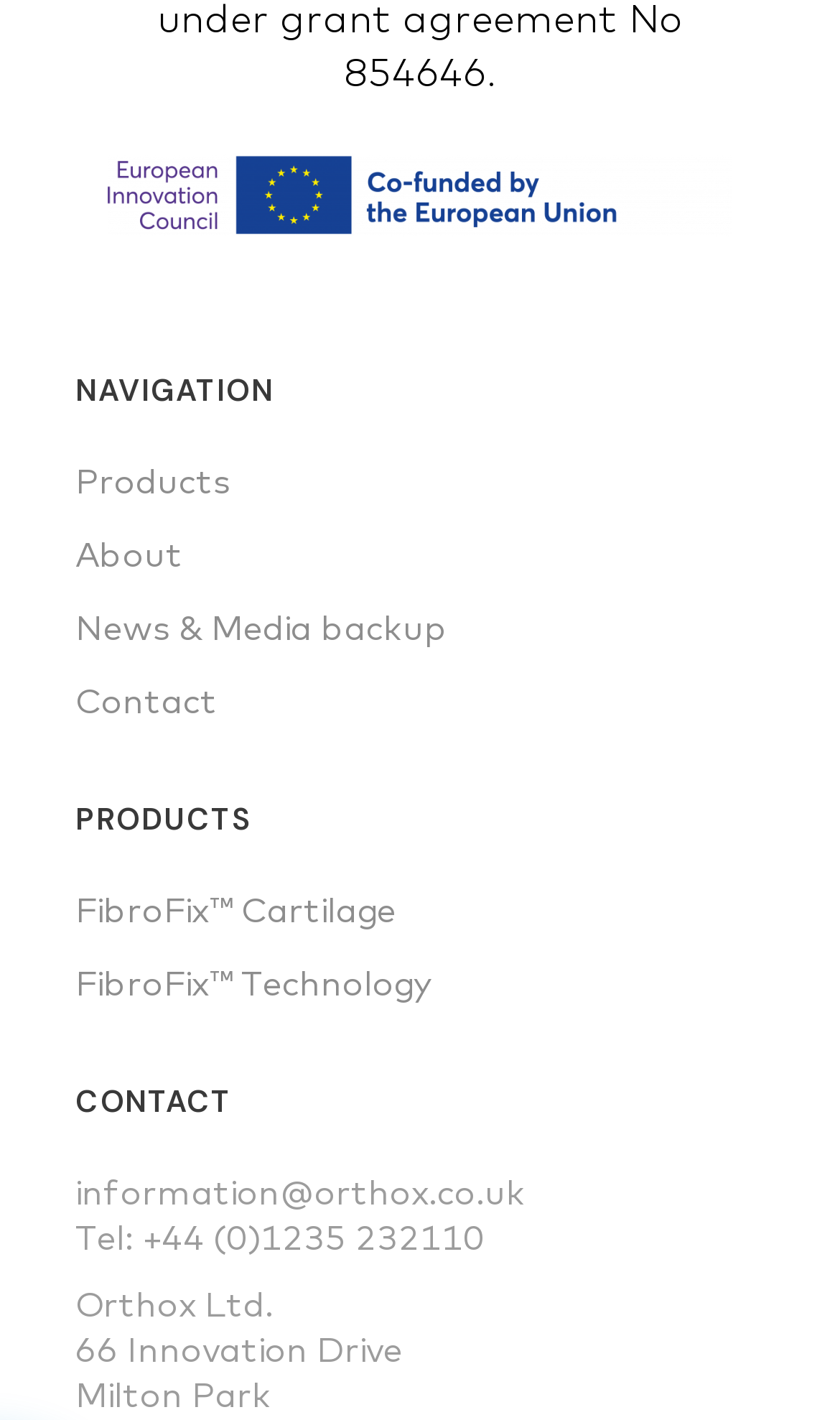Locate the bounding box coordinates of the area where you should click to accomplish the instruction: "Call us".

[0.169, 0.855, 0.577, 0.886]